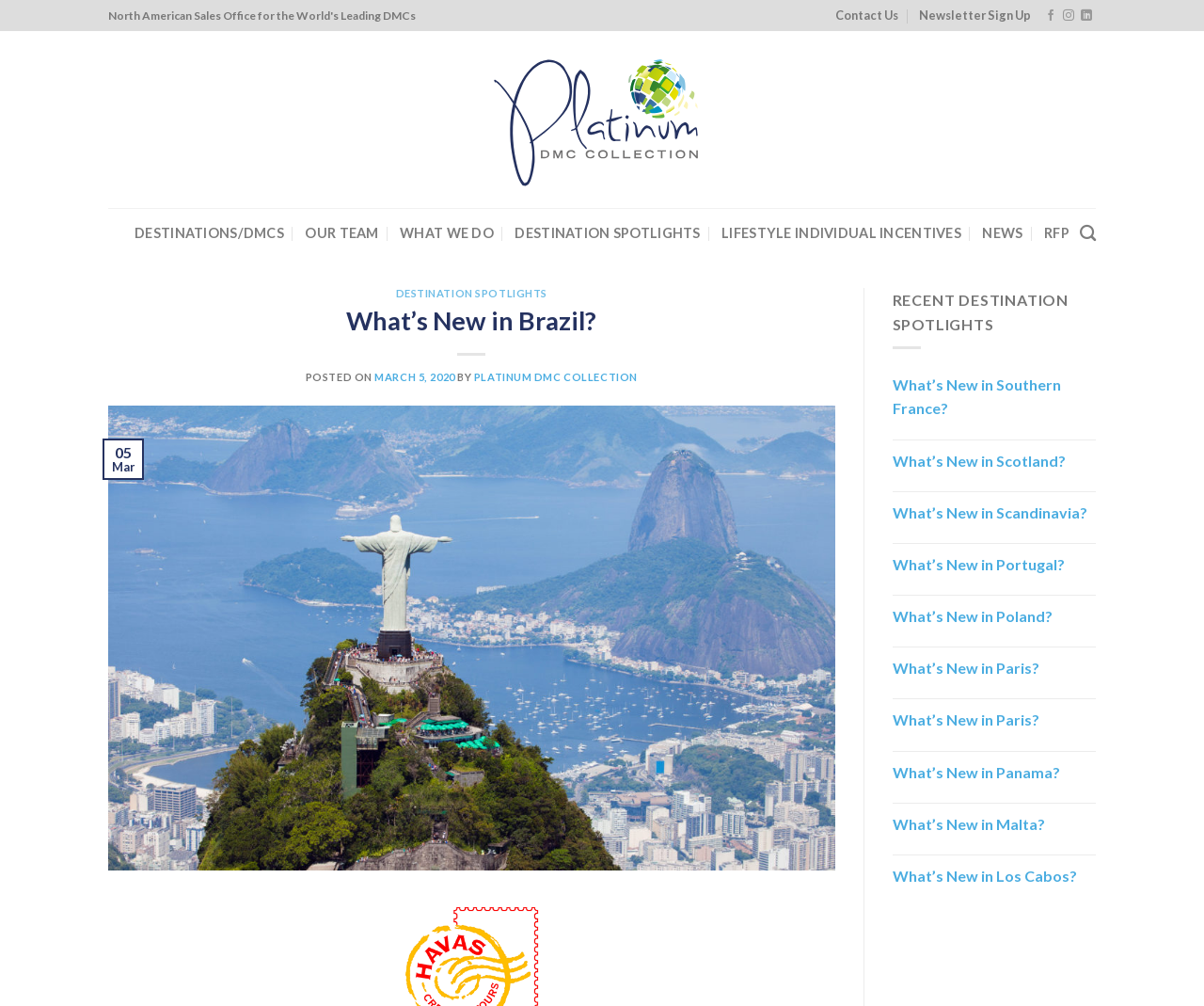Please find and give the text of the main heading on the webpage.

What’s New in Brazil?